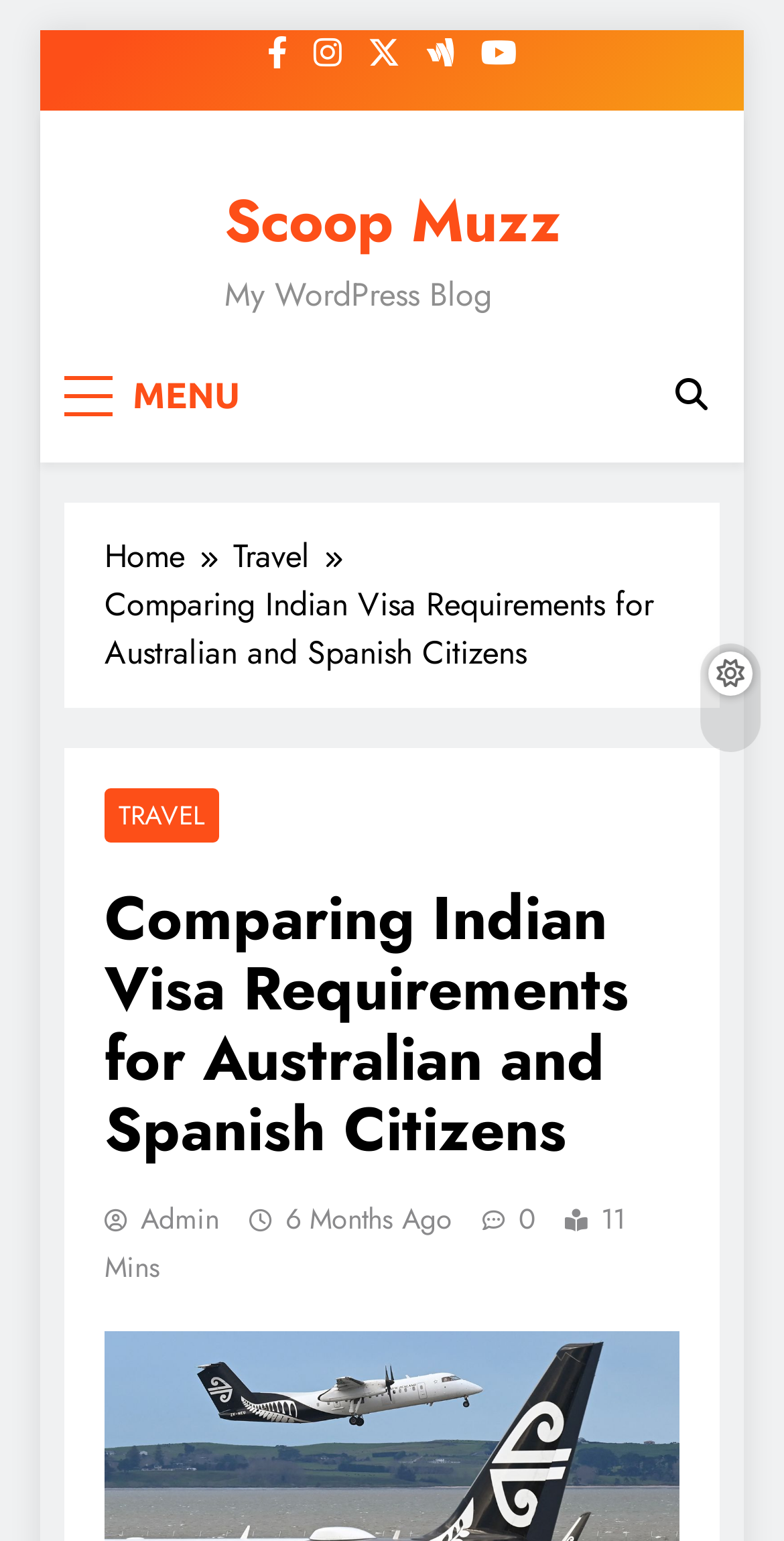Can you give a comprehensive explanation to the question given the content of the image?
How long ago was the article published?

I found the publication time of the article by looking at the link element with the content '6 Months Ago' located at the bottom of the article.